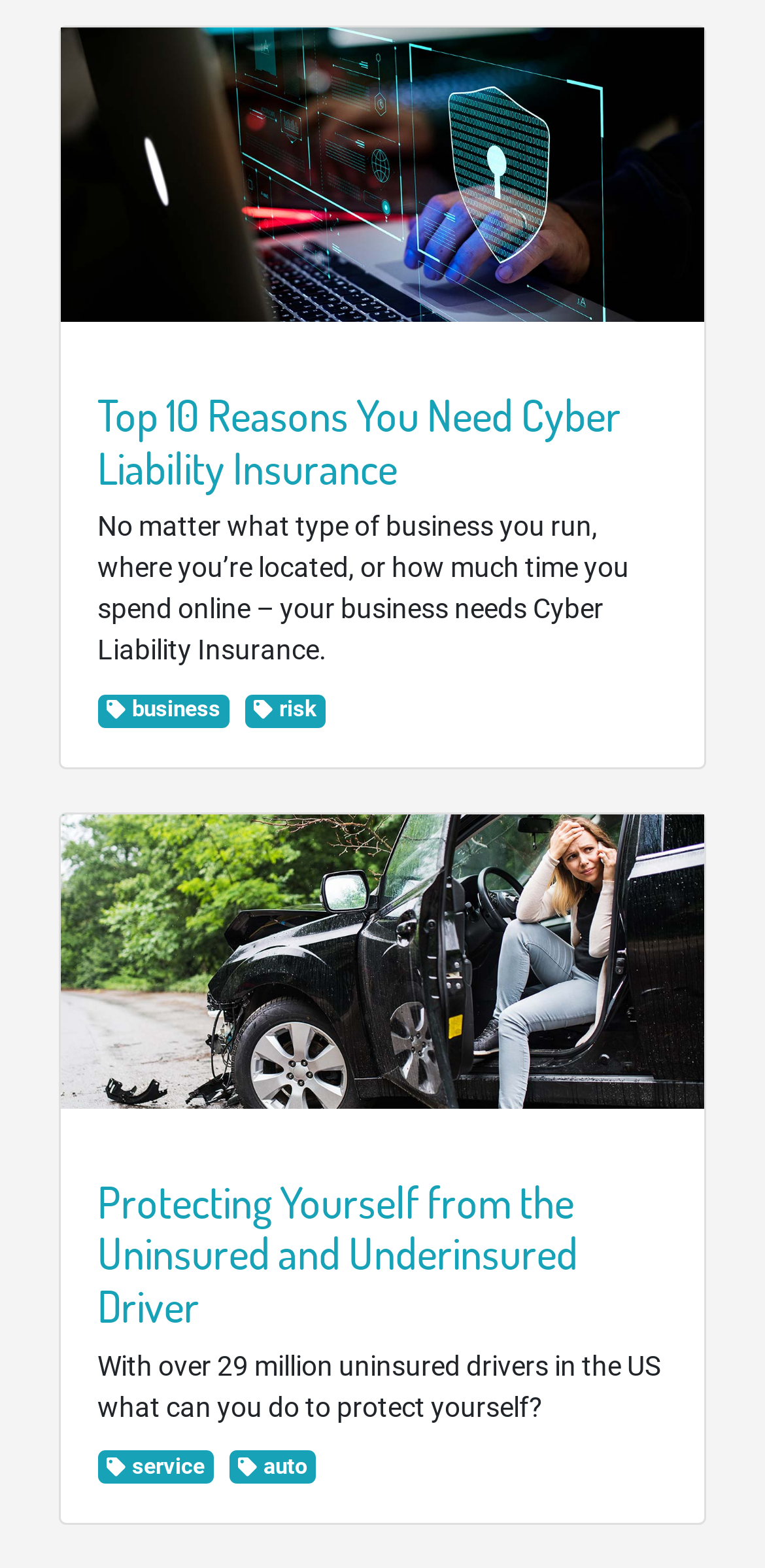Using the description "auto", predict the bounding box of the relevant HTML element.

[0.299, 0.925, 0.412, 0.946]